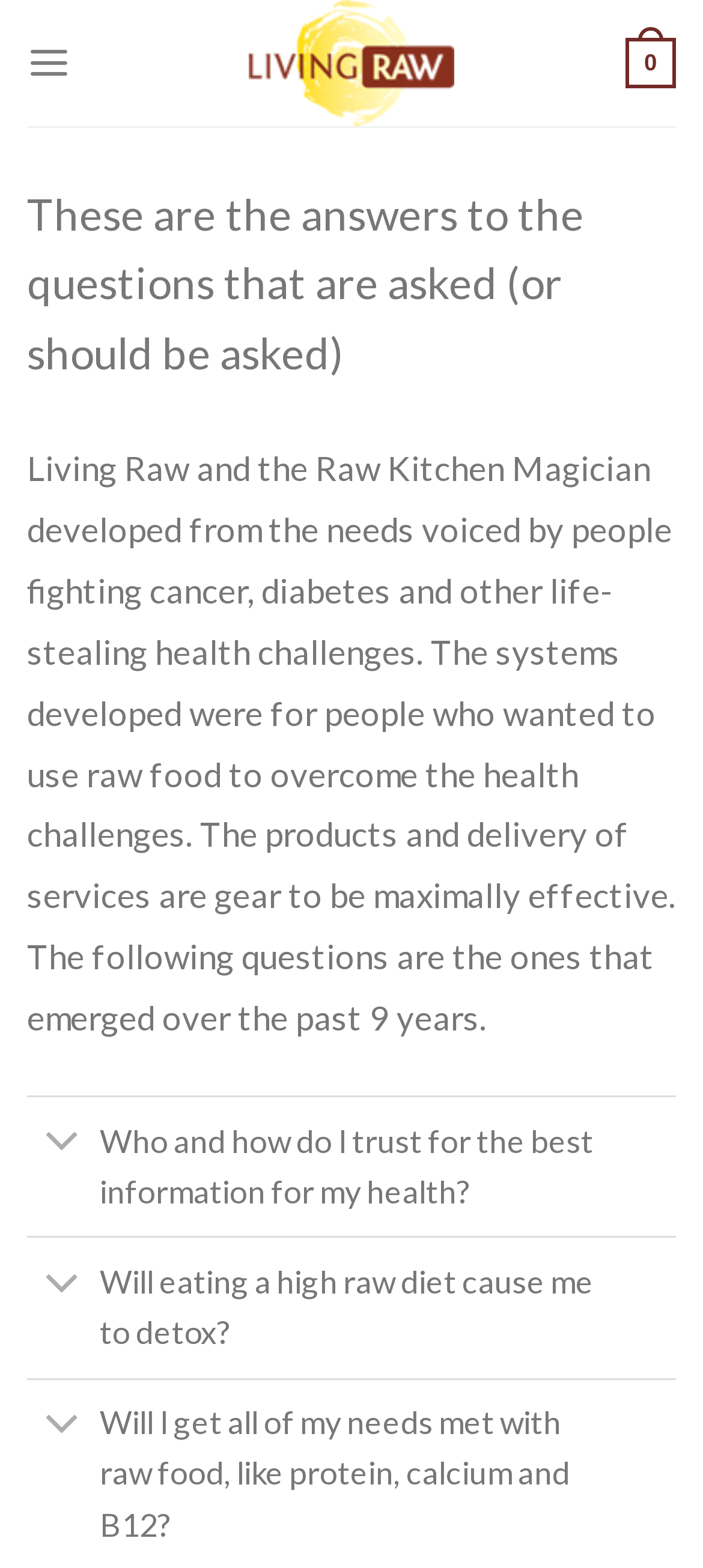What is the topic of the first question?
Kindly give a detailed and elaborate answer to the question.

I read the text of the first question, which is 'Who and how do I trust for the best information for my health?', and determined that the topic is trust for health information.